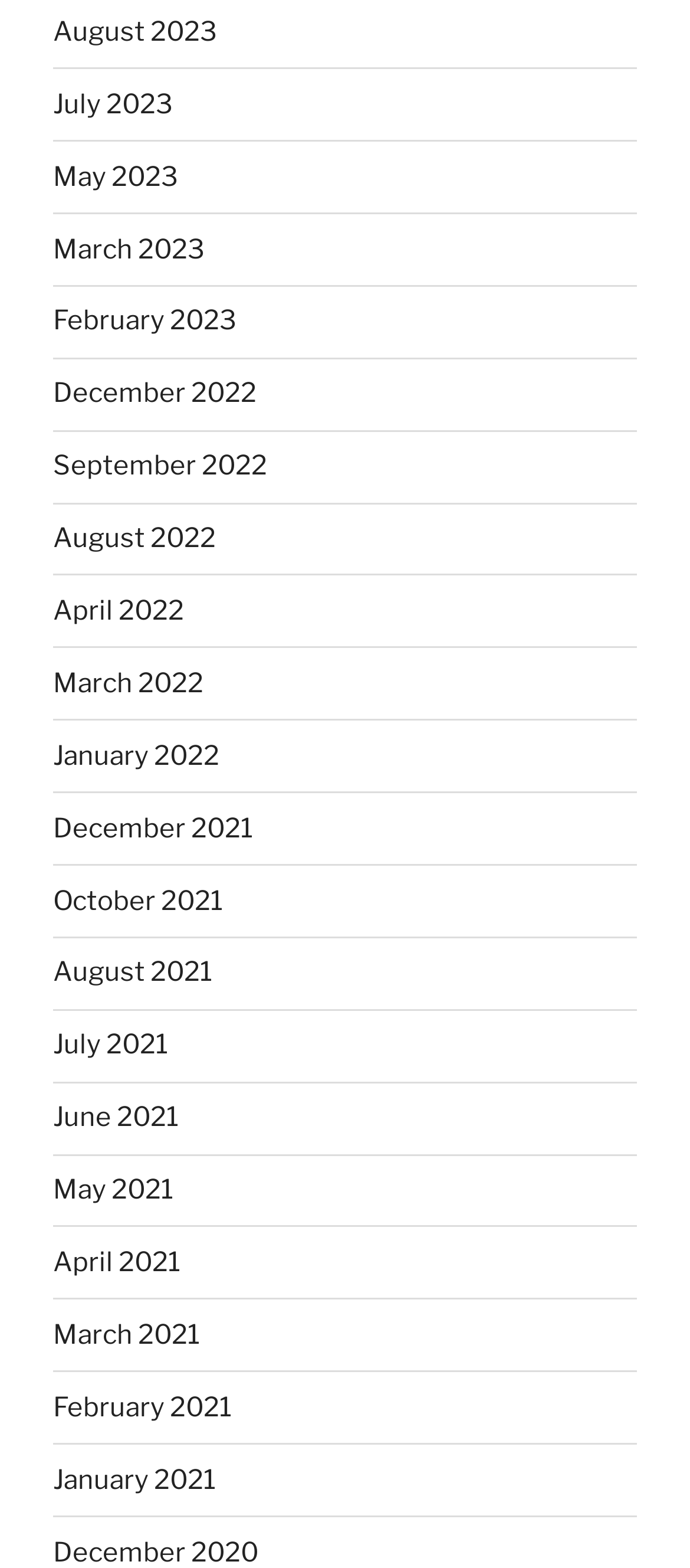Are the months listed in chronological order?
From the screenshot, provide a brief answer in one word or phrase.

Yes